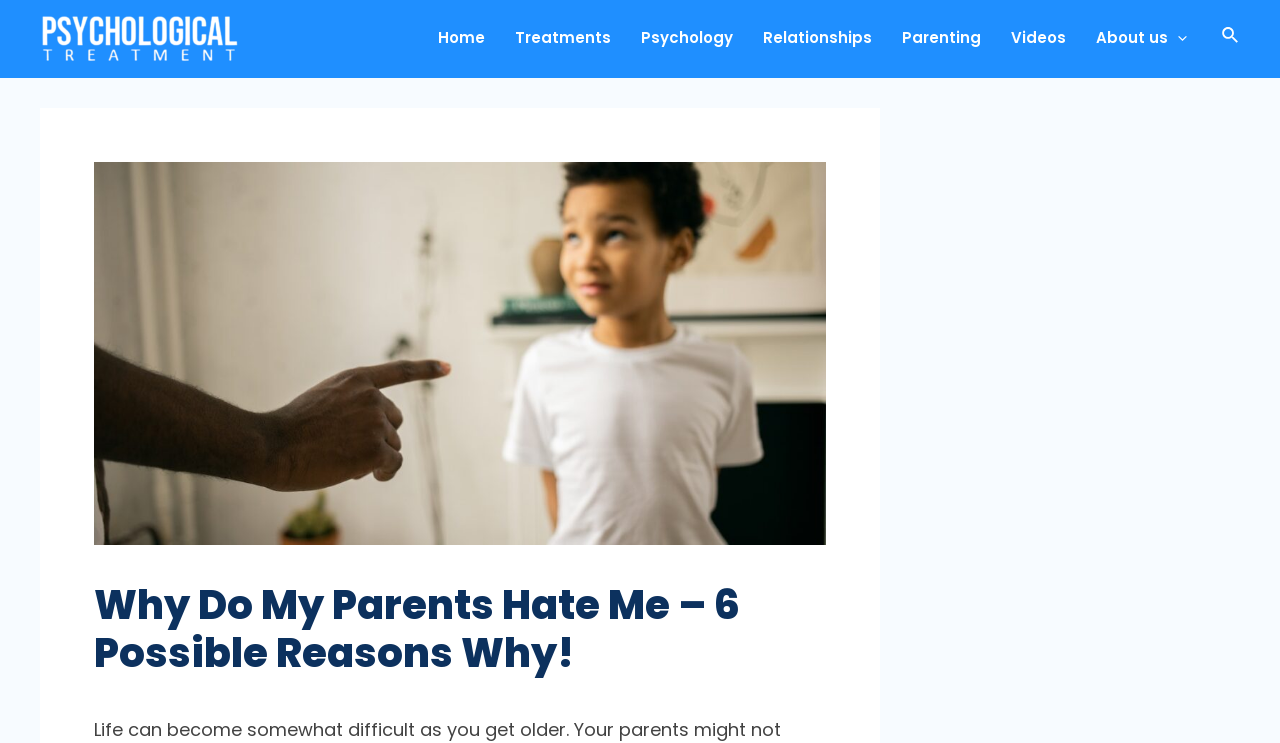What is the purpose of the icon link at the top right corner?
Provide a concise answer using a single word or phrase based on the image.

Search